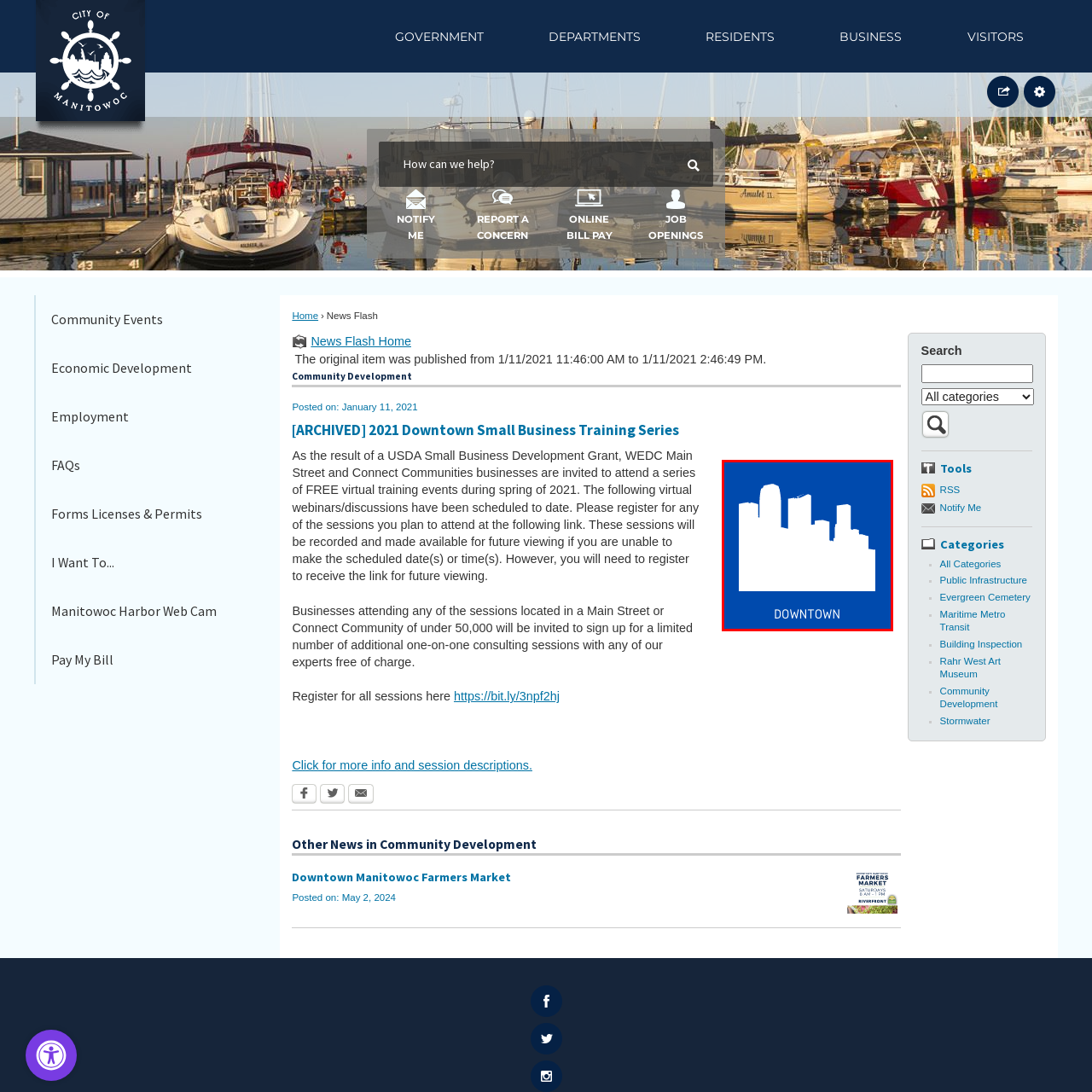Carefully analyze the image within the red boundary and describe it extensively.

The image features a stylized silhouette of a city skyline, rendered in white against a vibrant blue background. Beneath the skyline, the word "DOWNTOWN" is prominently displayed, suggesting a focus on urban development or activities specific to the downtown area. This icon is likely used to represent initiatives or resources related to city planning, community engagement, or local business support. The design is simple yet impactful, effectively conveying a sense of place and promoting a connection to the downtown community.